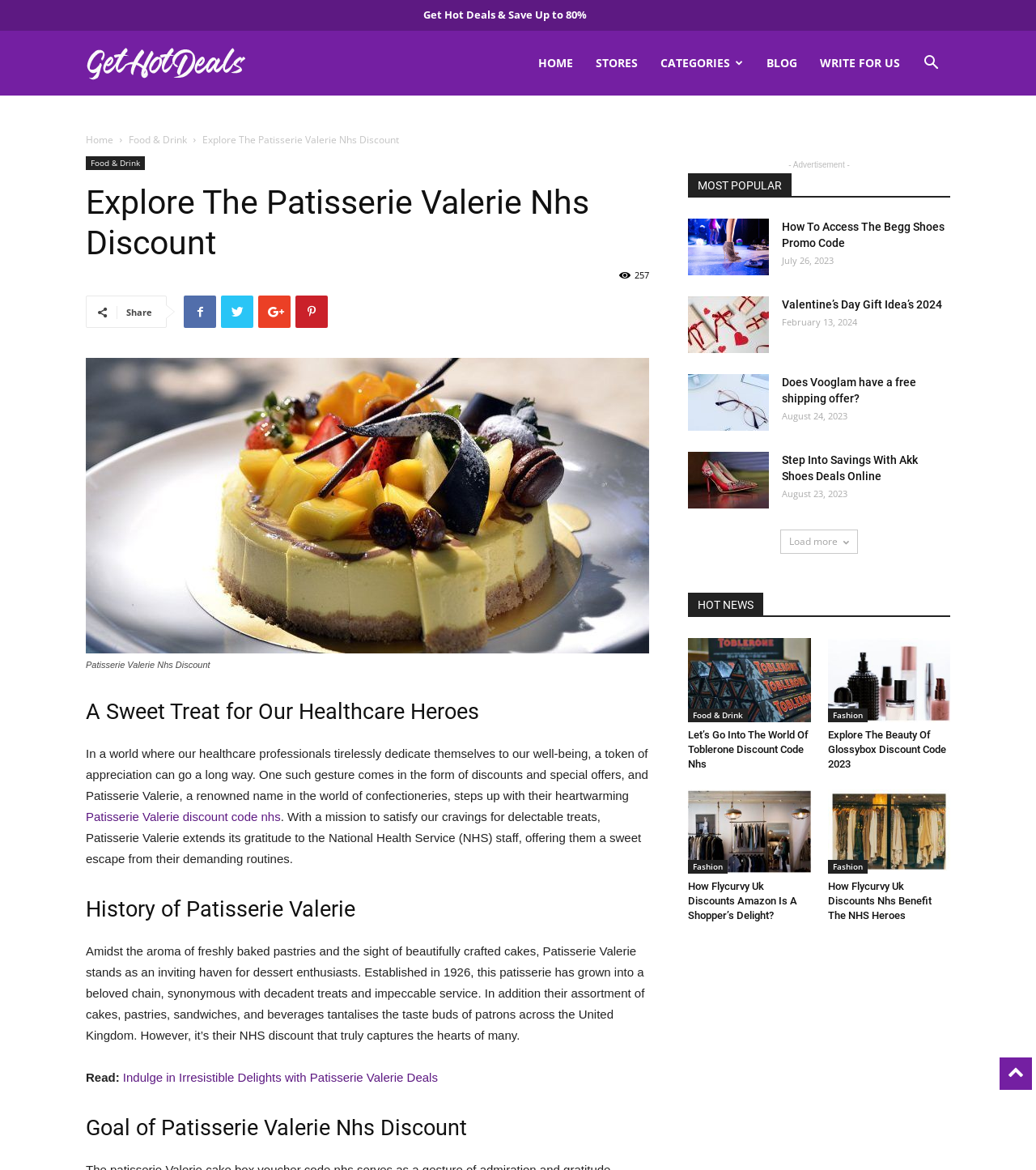How much discount can NHS staff get from Patisserie Valerie? Look at the image and give a one-word or short phrase answer.

Up to 80%